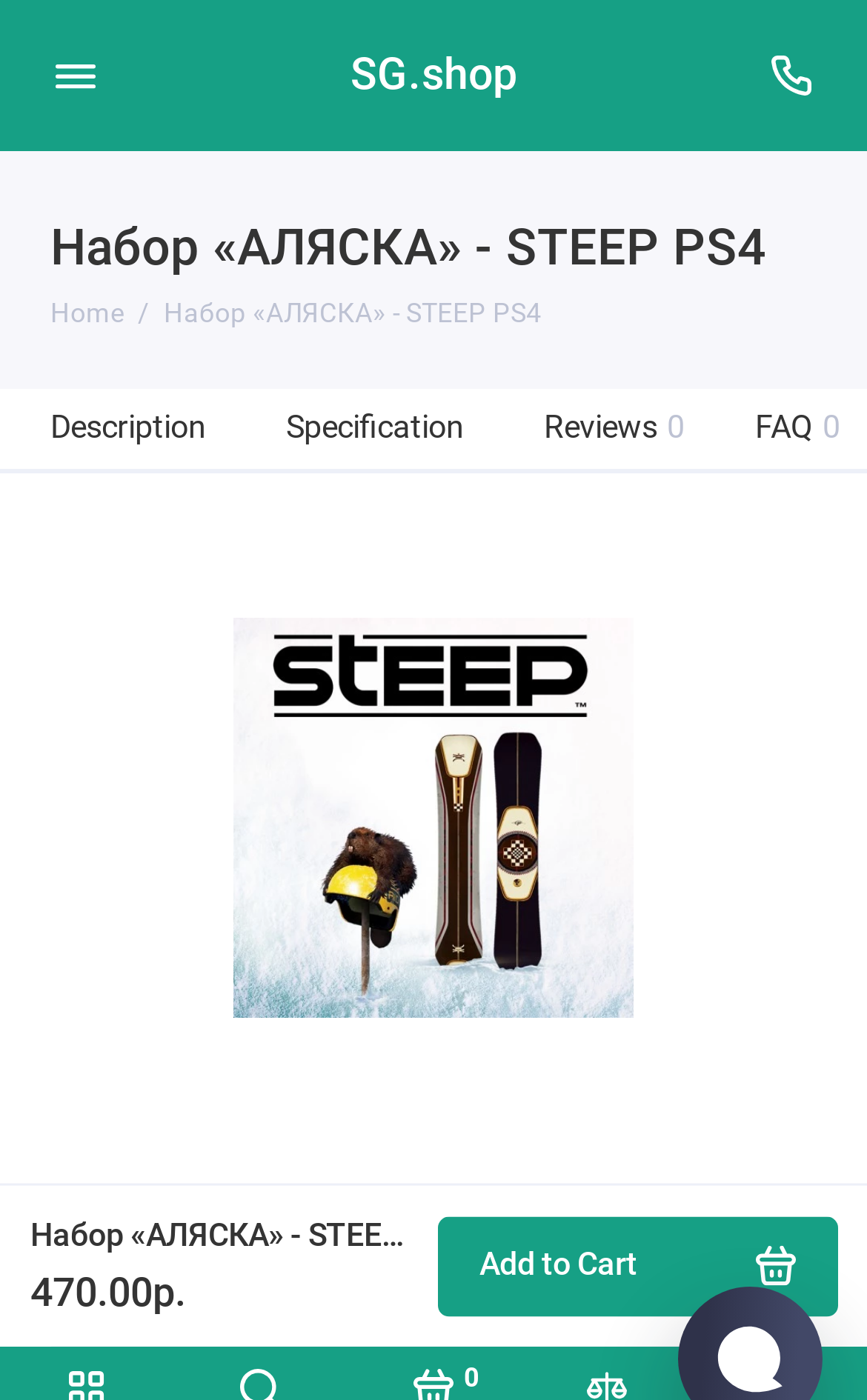Please identify the bounding box coordinates for the region that you need to click to follow this instruction: "Select 'Support' option".

[0.827, 0.0, 1.0, 0.107]